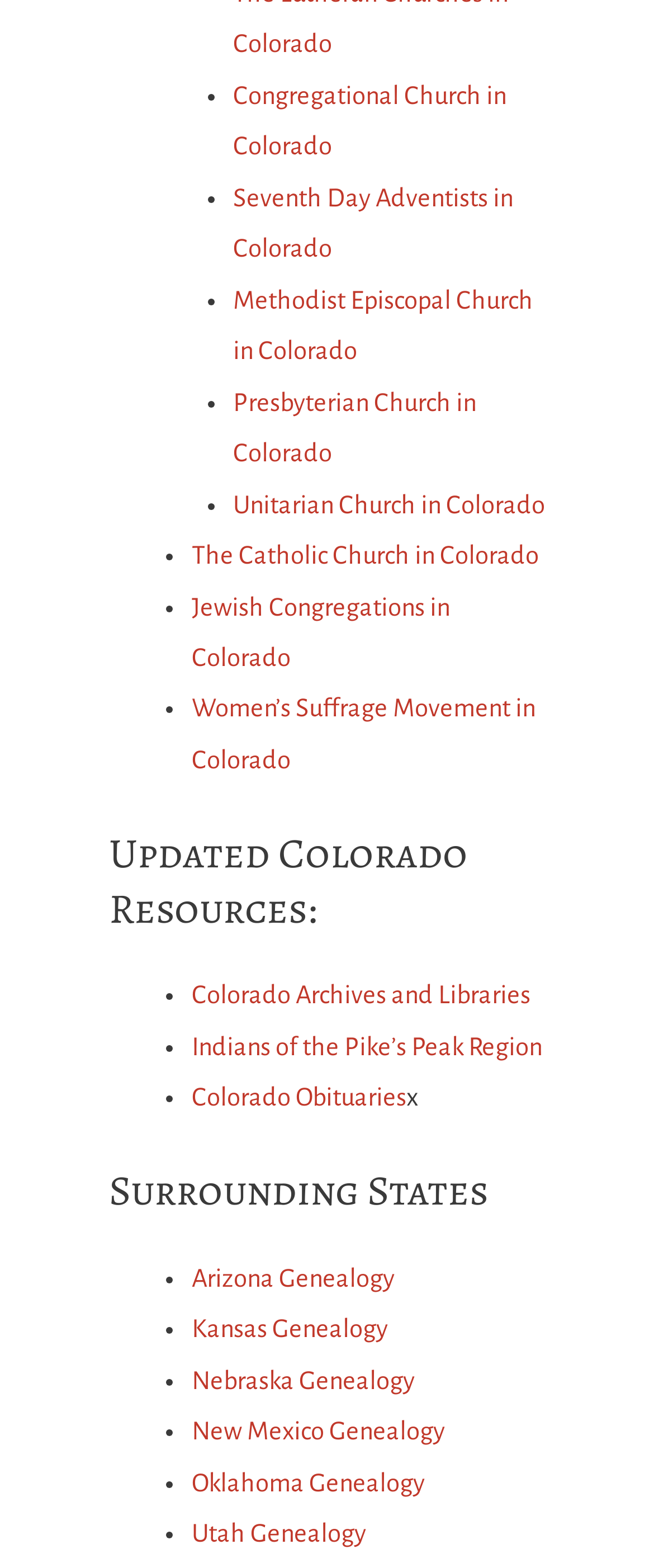Please specify the bounding box coordinates of the clickable section necessary to execute the following command: "Explore Colorado Archives and Libraries".

[0.293, 0.626, 0.811, 0.643]